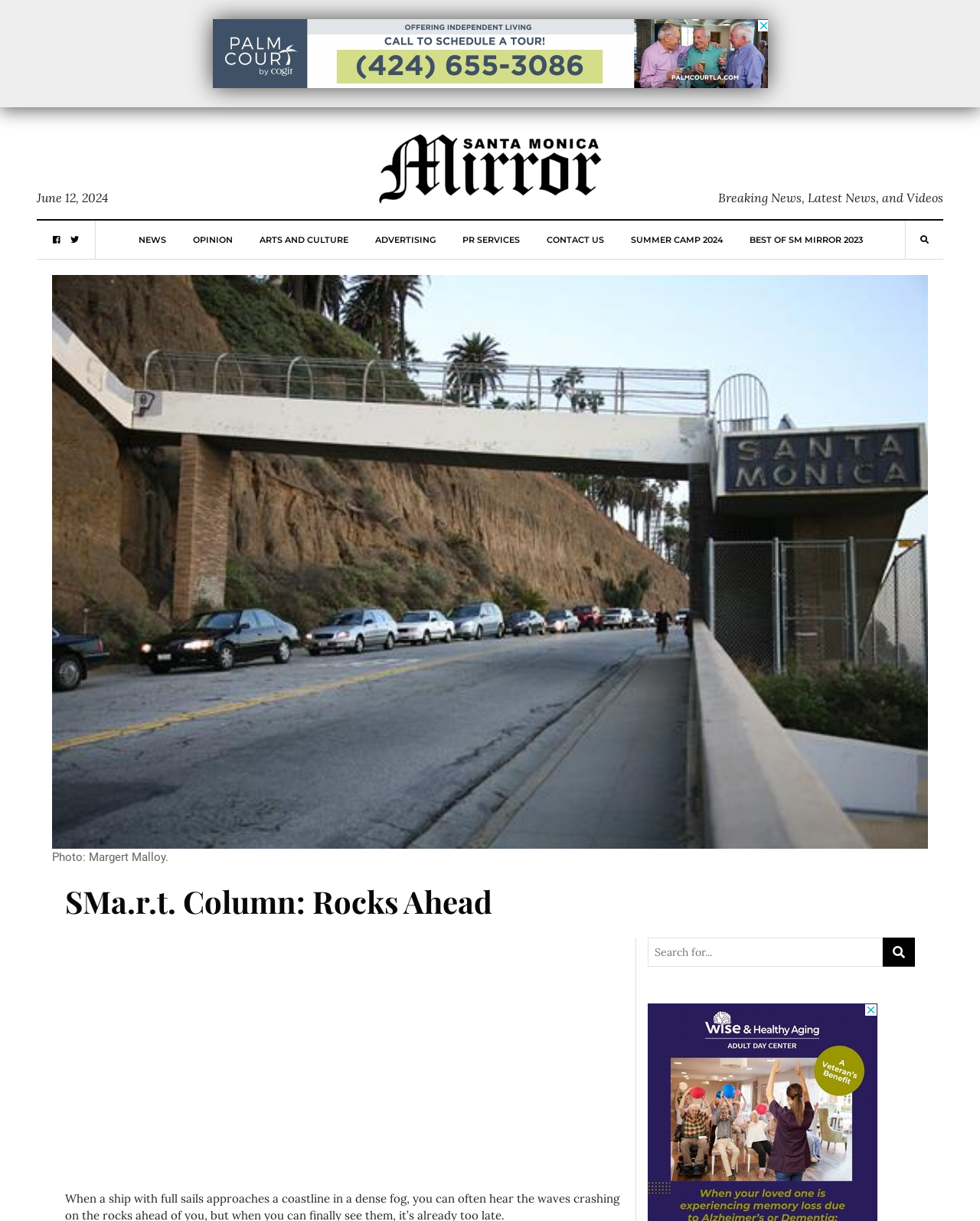Identify the bounding box coordinates of the region that should be clicked to execute the following instruction: "Search for something".

[0.661, 0.768, 0.901, 0.792]